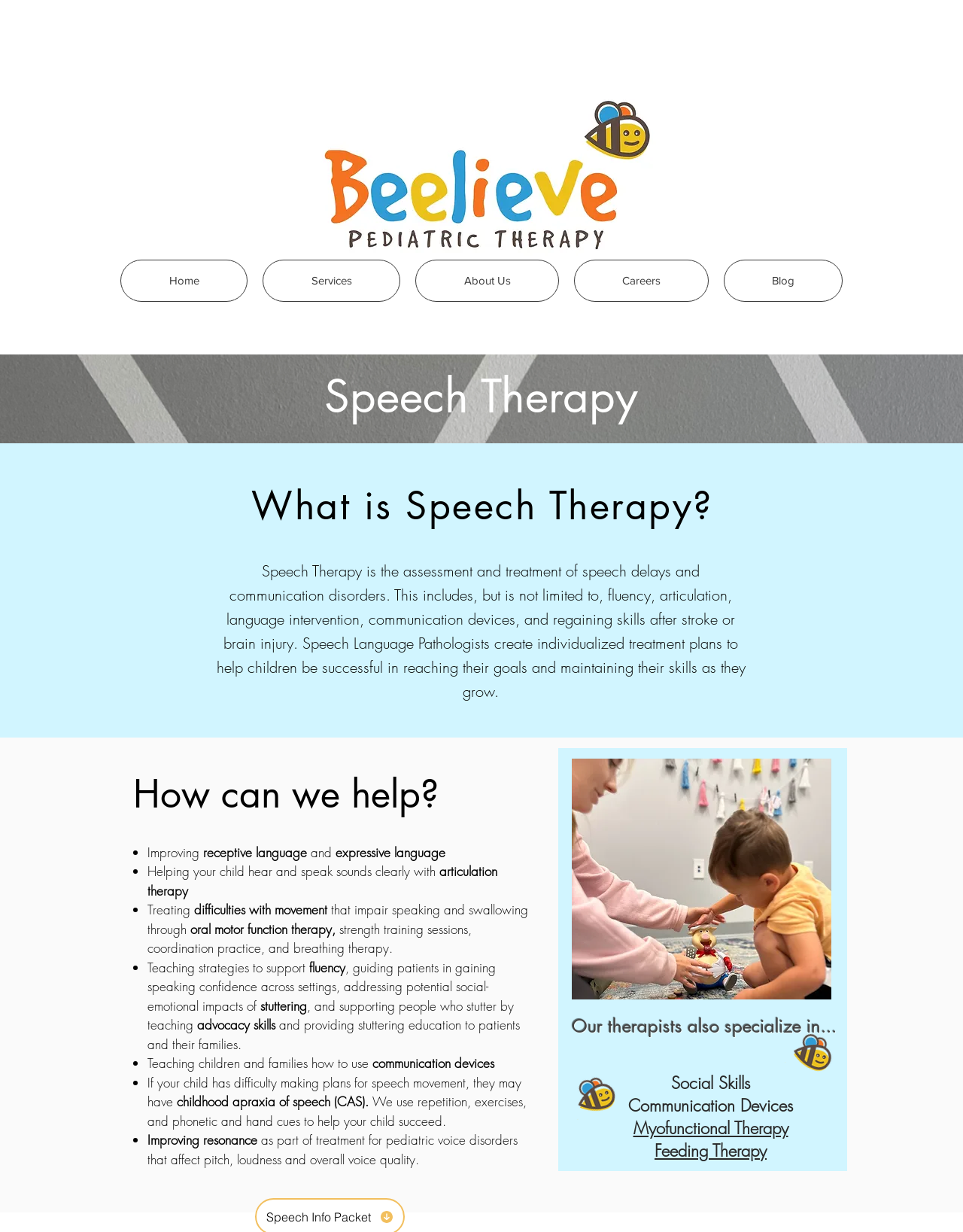What is the purpose of teaching children and families how to use communication devices?
Please provide a comprehensive answer based on the contents of the image.

According to the webpage, teaching children and families how to use communication devices is part of the speech therapy treatment, which aims to help with speech movement and other communication skills.